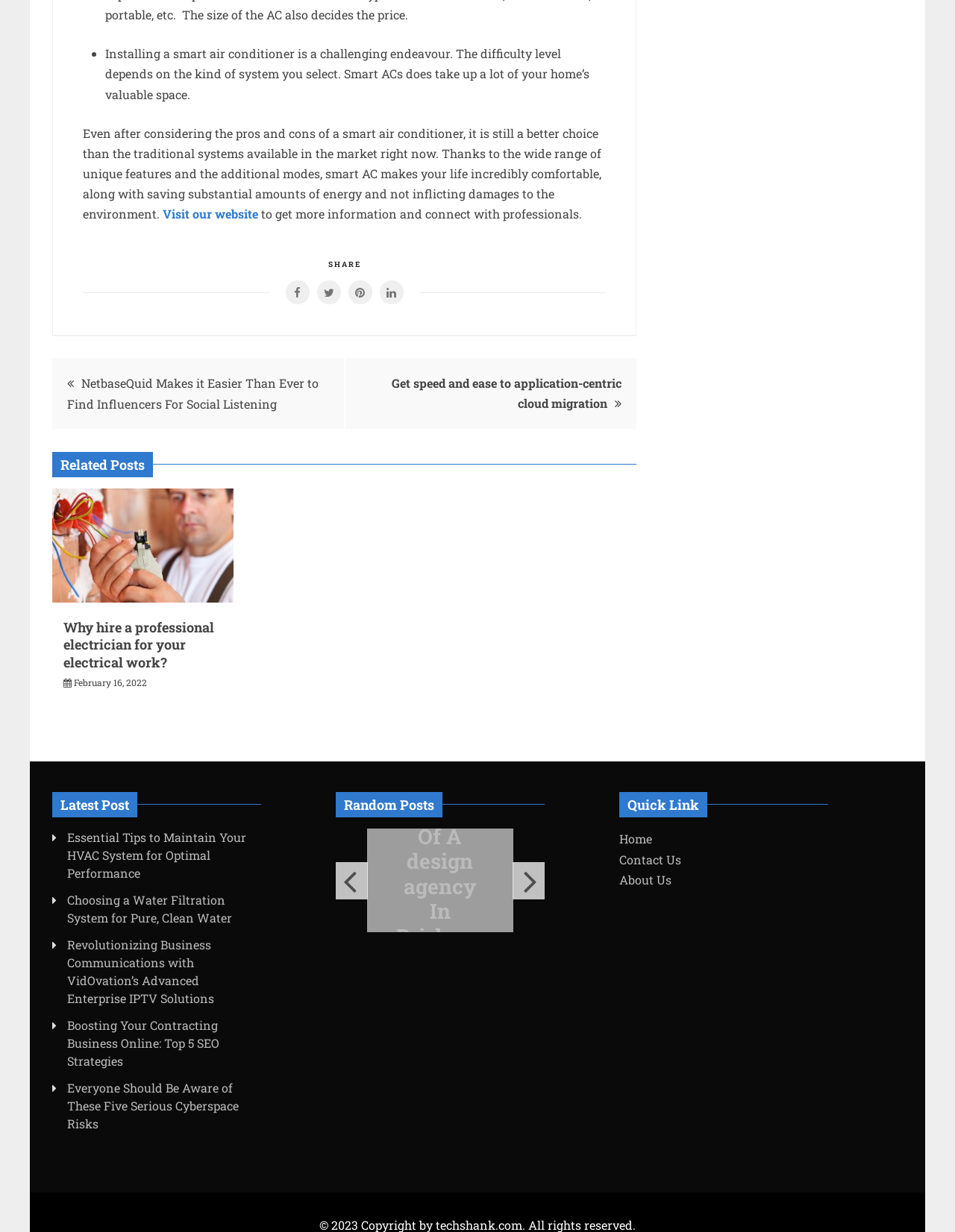Locate the bounding box coordinates of the area to click to fulfill this instruction: "Read 'Why hire a professional electrician for your electrical work?'". The bounding box should be presented as four float numbers between 0 and 1, in the order [left, top, right, bottom].

[0.066, 0.502, 0.233, 0.545]